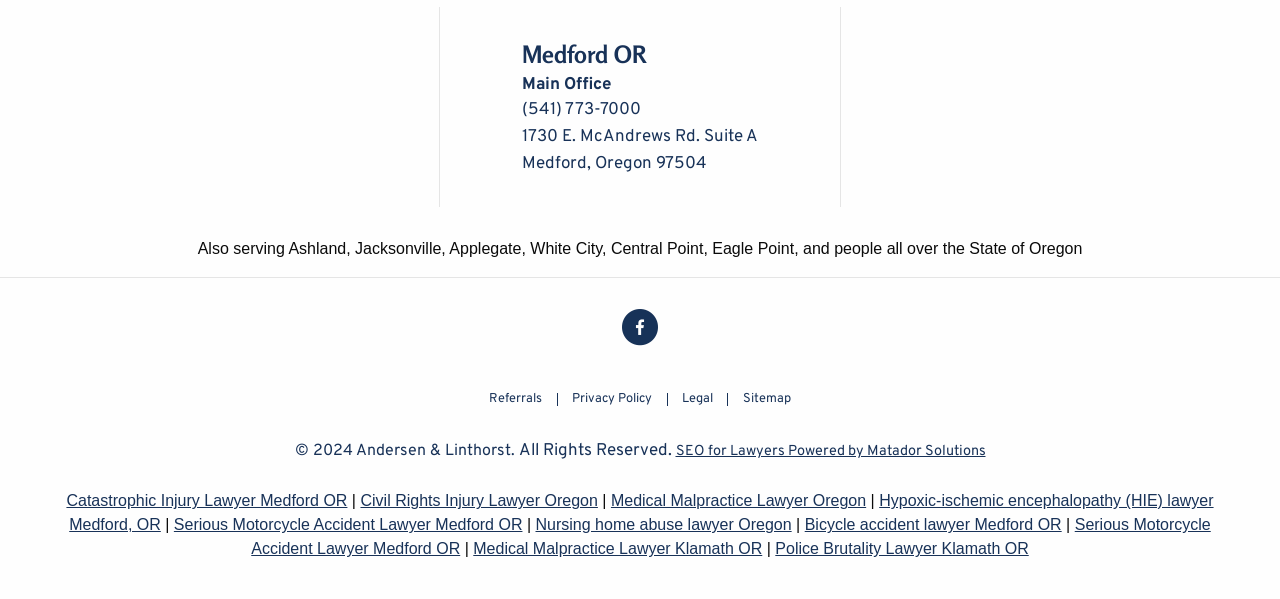What is the address of the main office? Please answer the question using a single word or phrase based on the image.

1730 E. McAndrews Rd. Suite A